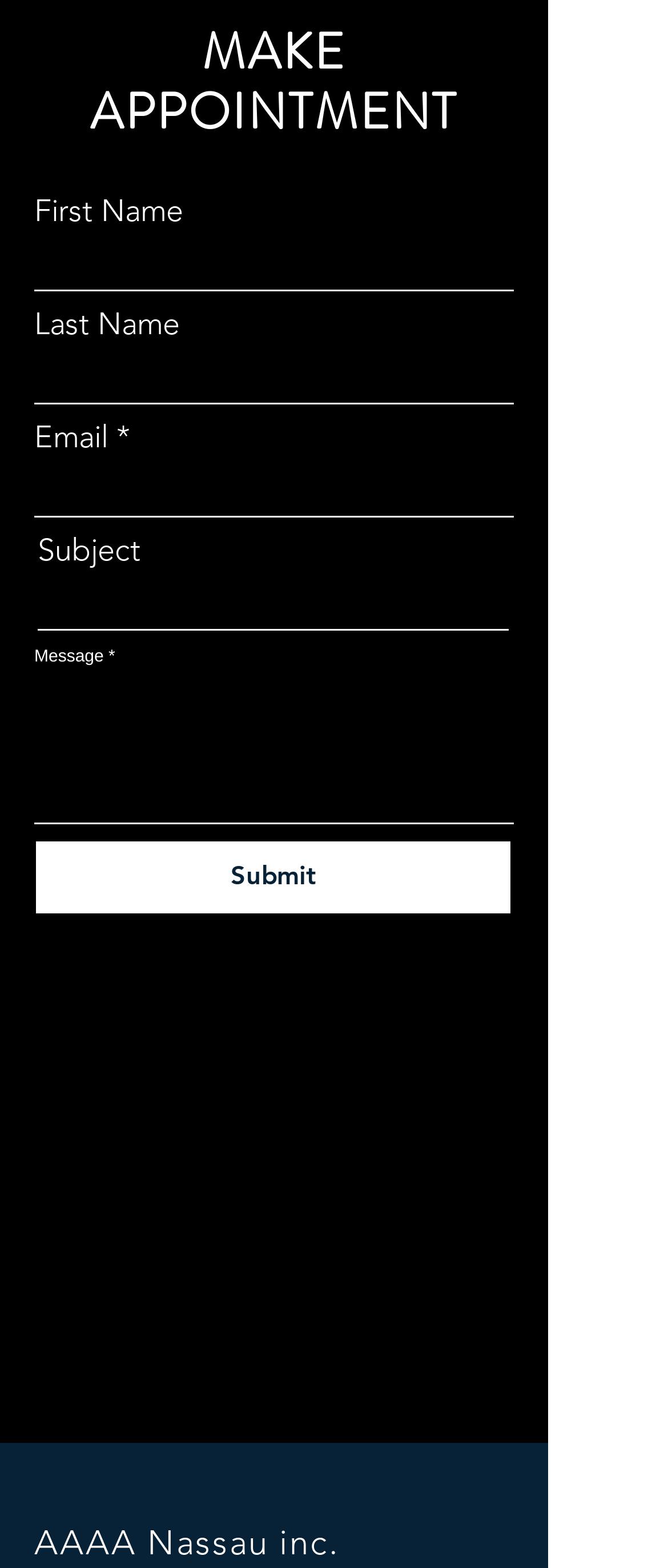What is the text of the link at the bottom of the page?
Please provide a single word or phrase answer based on the image.

AAAA Nassau inc.